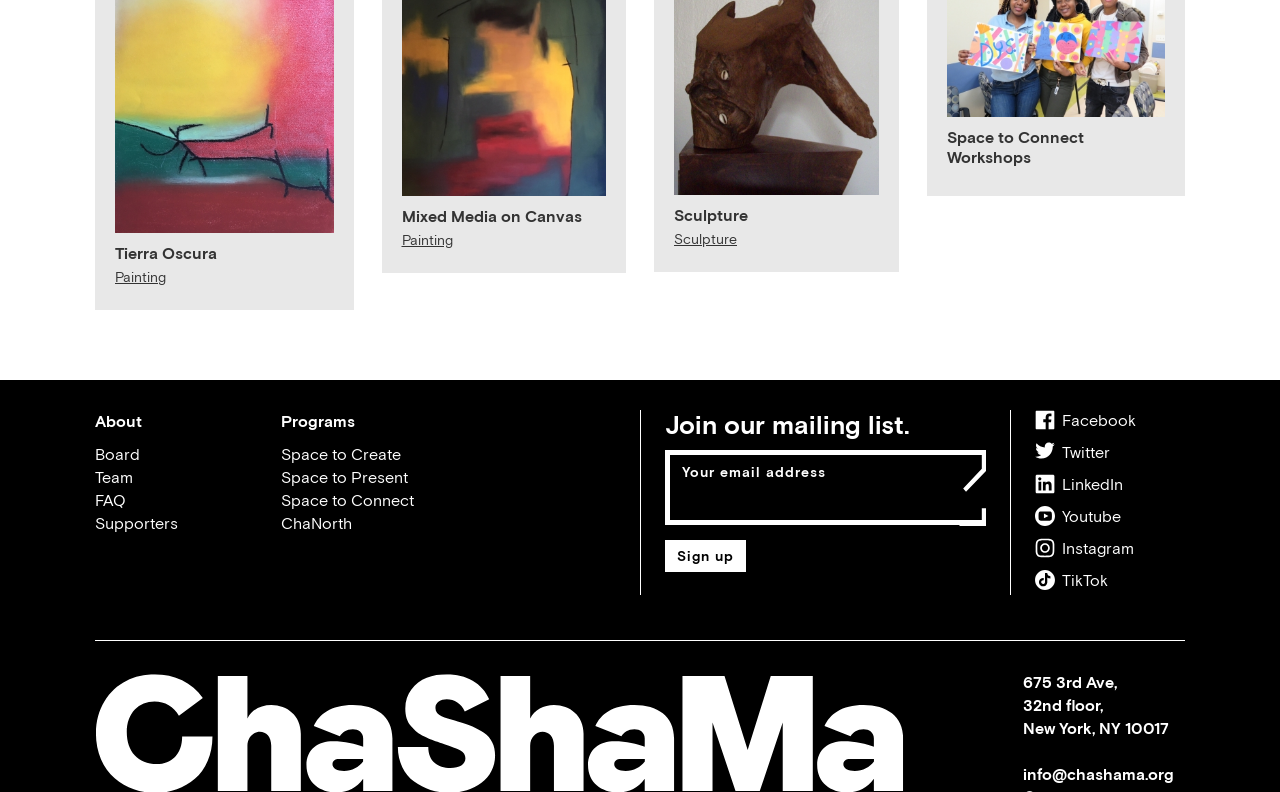What is the address of the organization?
Please answer using one word or phrase, based on the screenshot.

675 3rd Ave, 32nd floor, New York, NY 10017